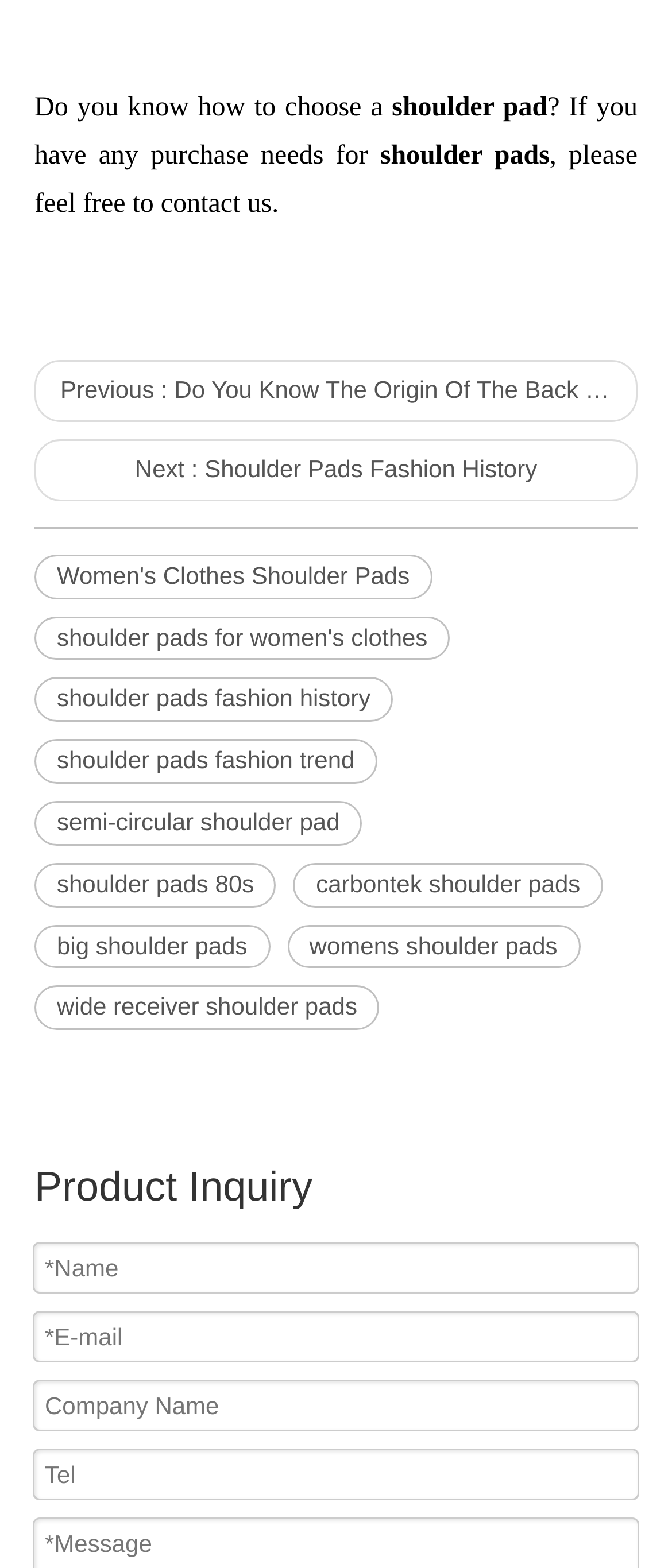Give the bounding box coordinates for this UI element: "shoulder pads fashion history". The coordinates should be four float numbers between 0 and 1, arranged as [left, top, right, bottom].

[0.051, 0.28, 0.585, 0.308]